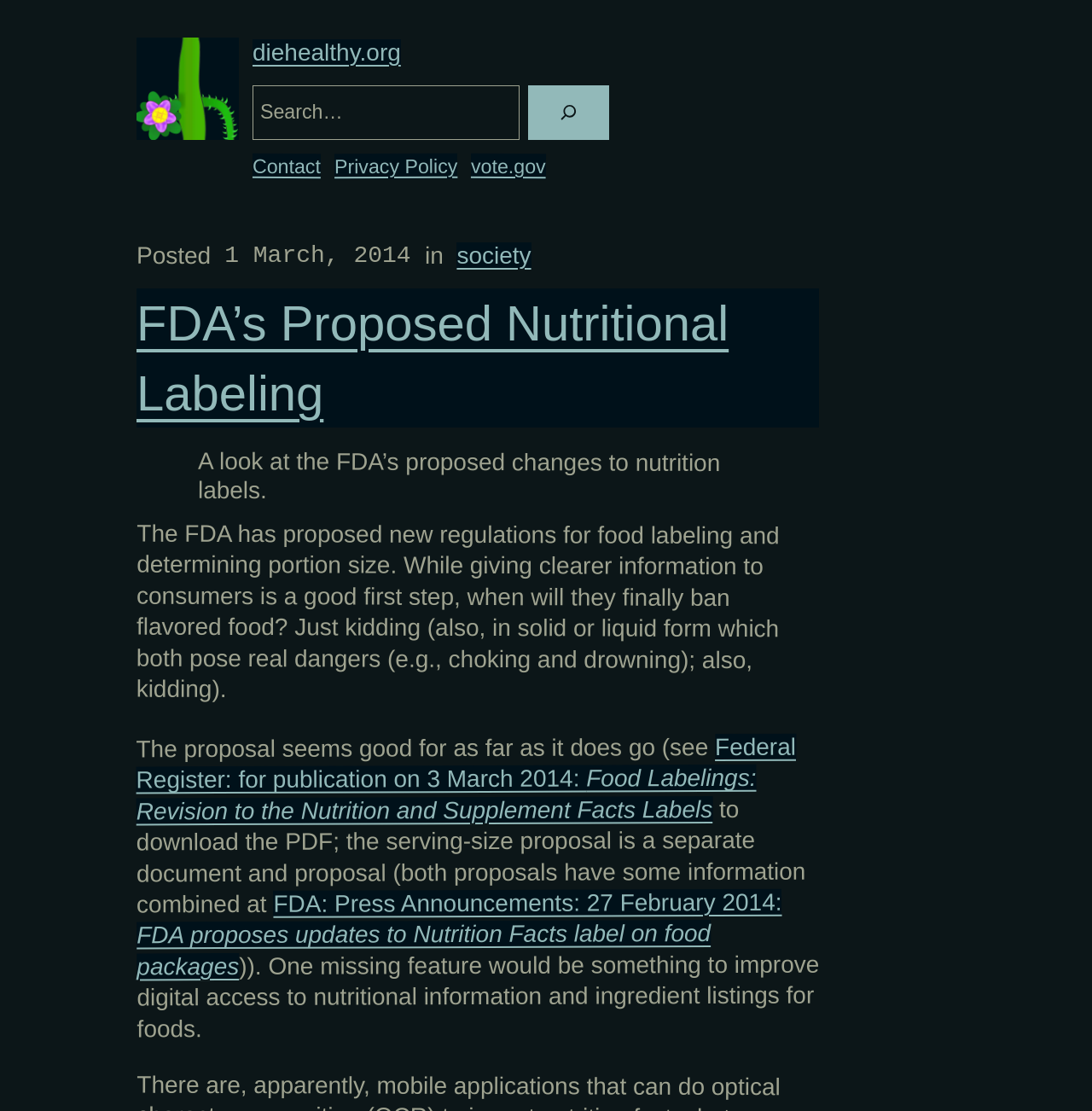Respond to the following question using a concise word or phrase: 
What is the category of the article?

Society